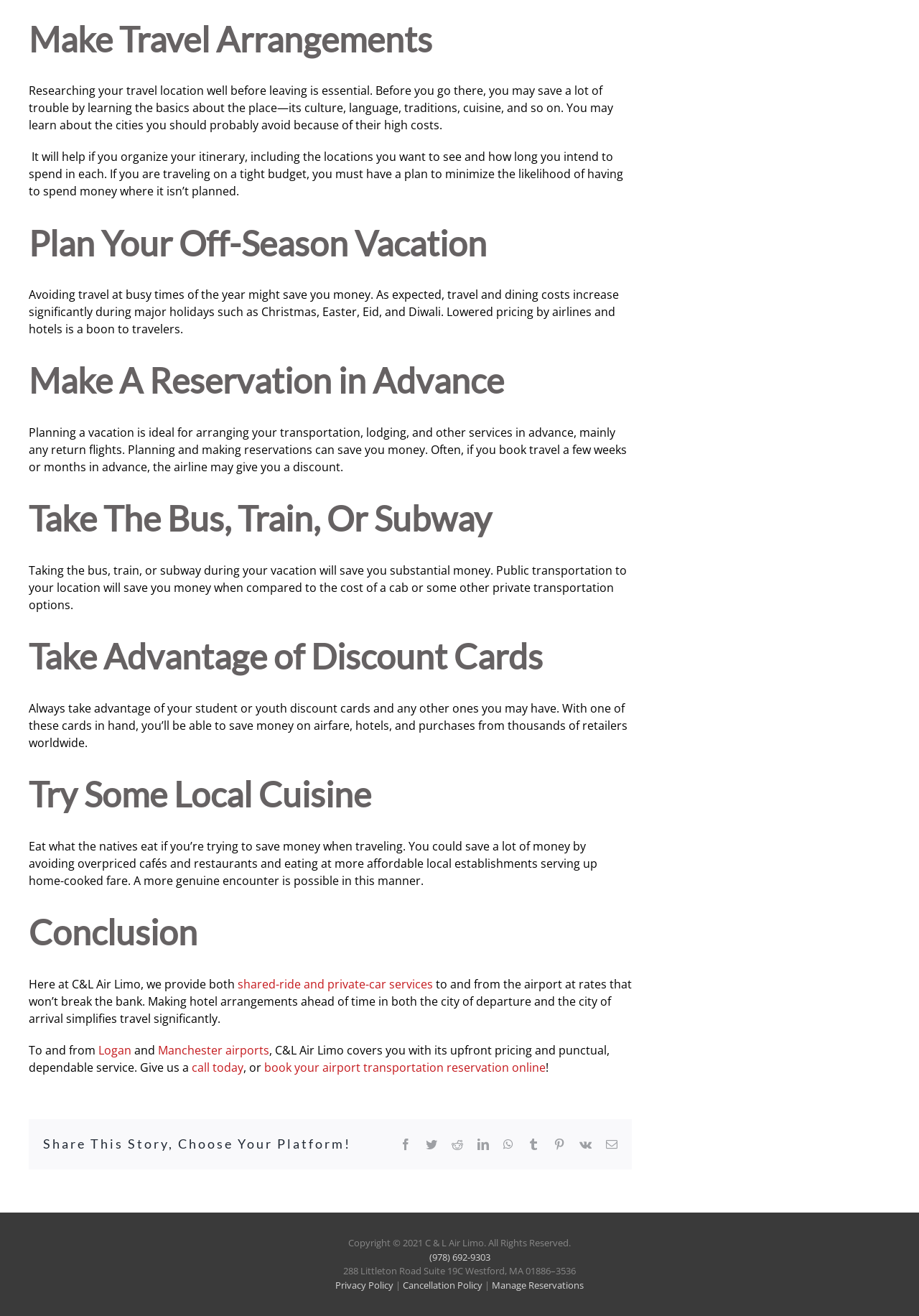What is the address of C&L Air Limo?
Look at the image and respond with a one-word or short phrase answer.

288 Littleton Road Suite 19C Westford, MA 01886–3536